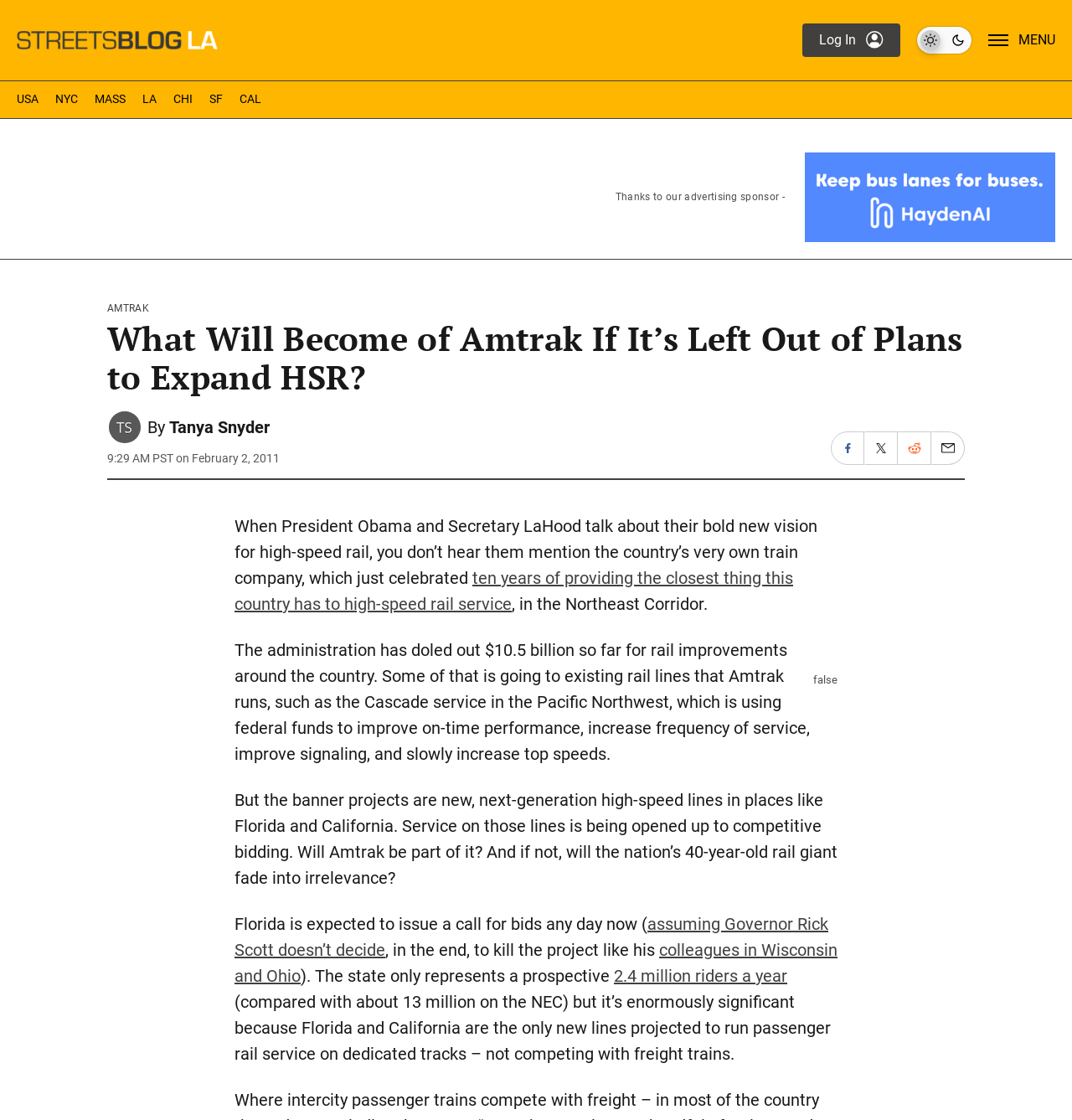What is the ridership of the Northeast Corridor?
Answer with a single word or short phrase according to what you see in the image.

13 million